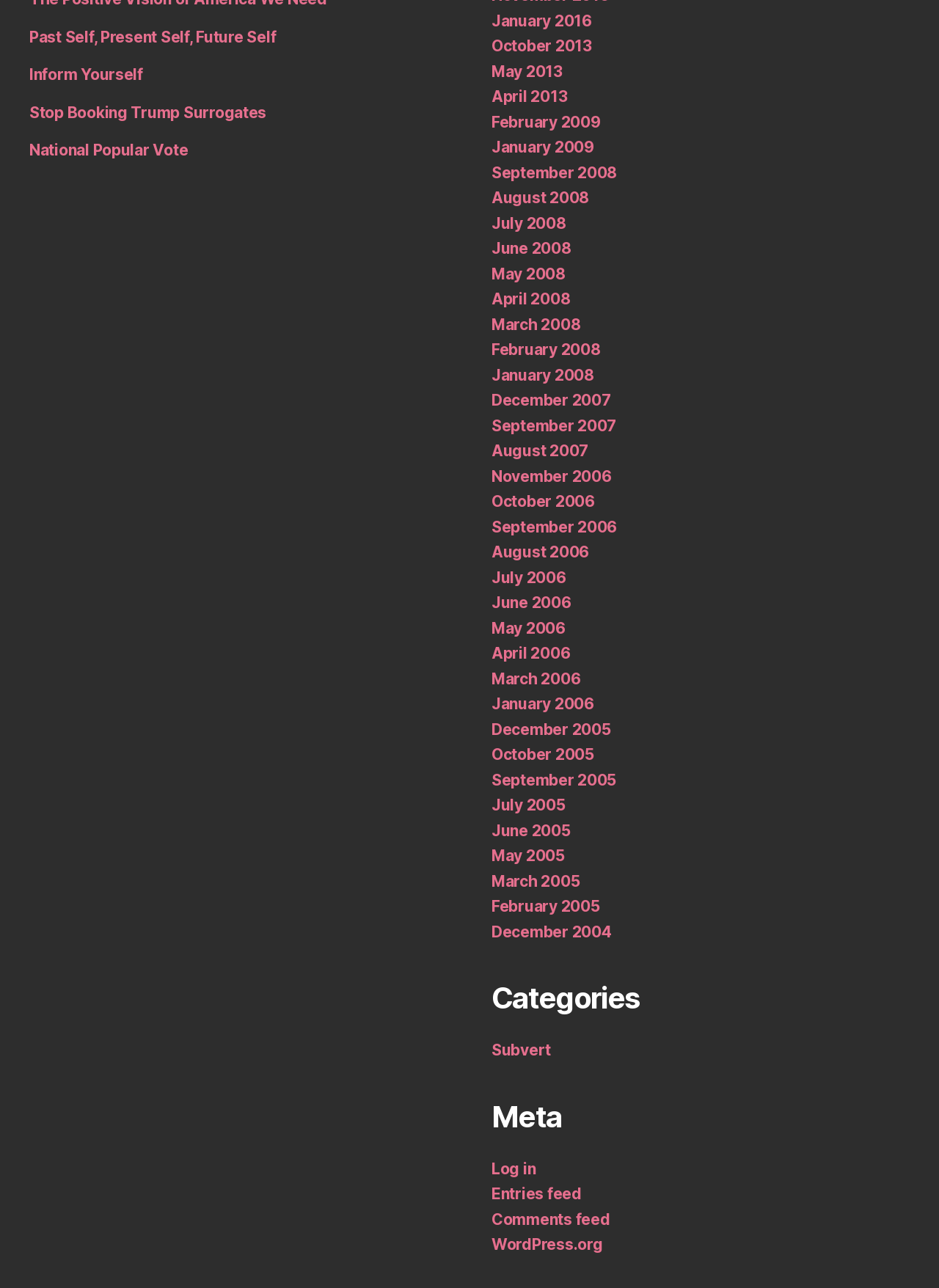From the webpage screenshot, predict the bounding box coordinates (top-left x, top-left y, bottom-right x, bottom-right y) for the UI element described here: WordPress.org

[0.523, 0.959, 0.642, 0.973]